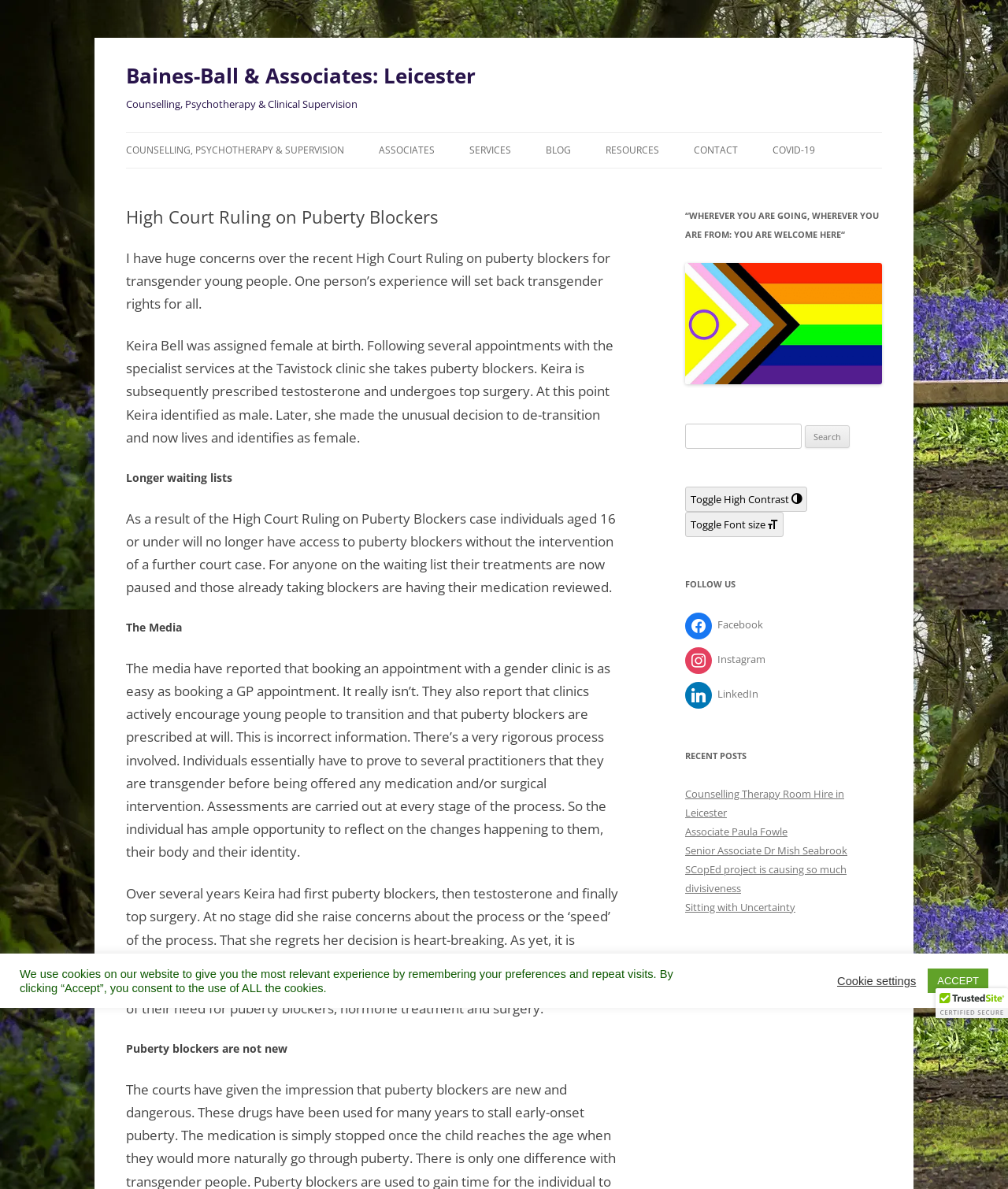Can you specify the bounding box coordinates for the region that should be clicked to fulfill this instruction: "Read the article about How Education Can Help You Build Sustainable Relationships".

None